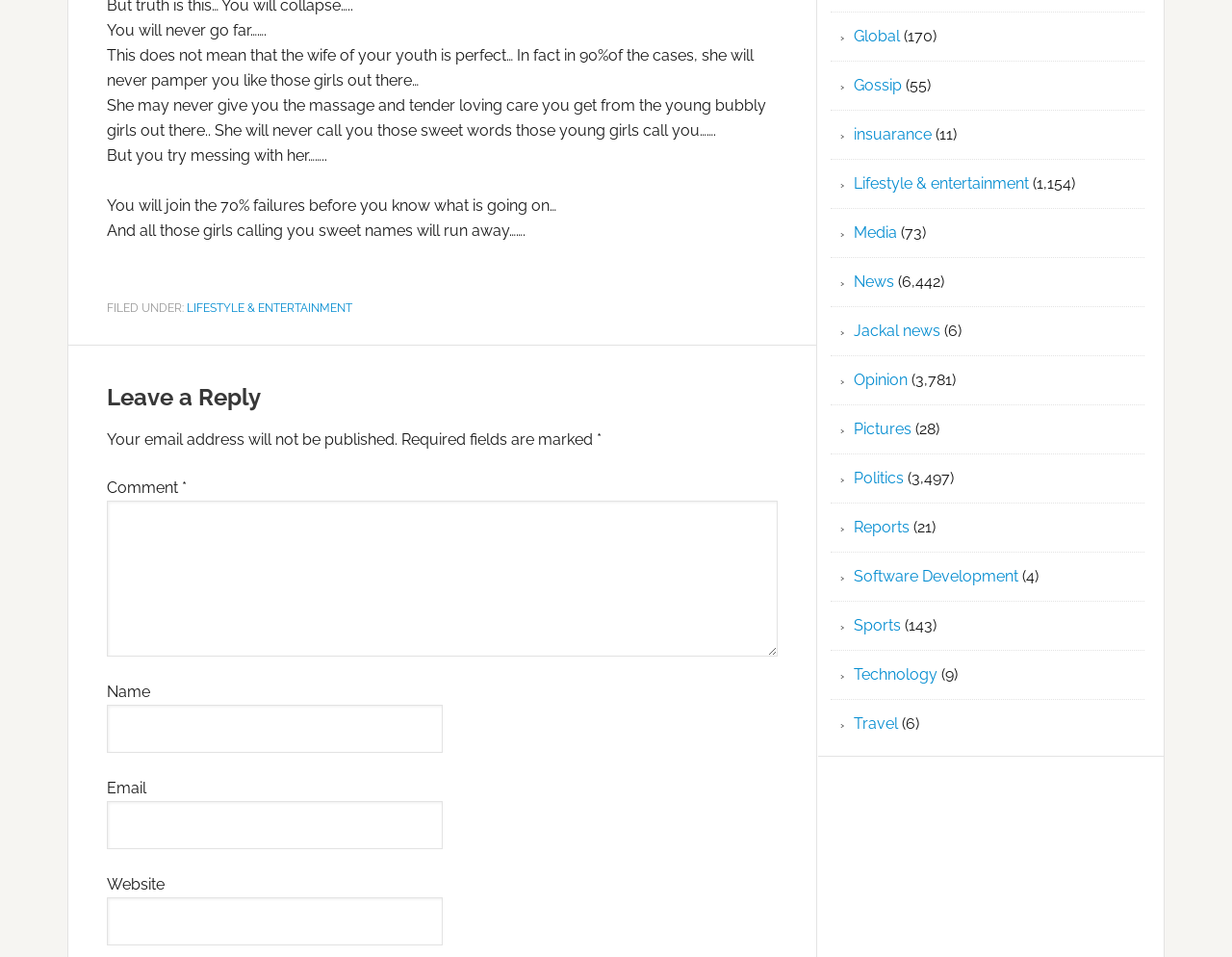Answer the following in one word or a short phrase: 
What is the topic of the article?

LIFESTYLE & ENTERTAINMENT